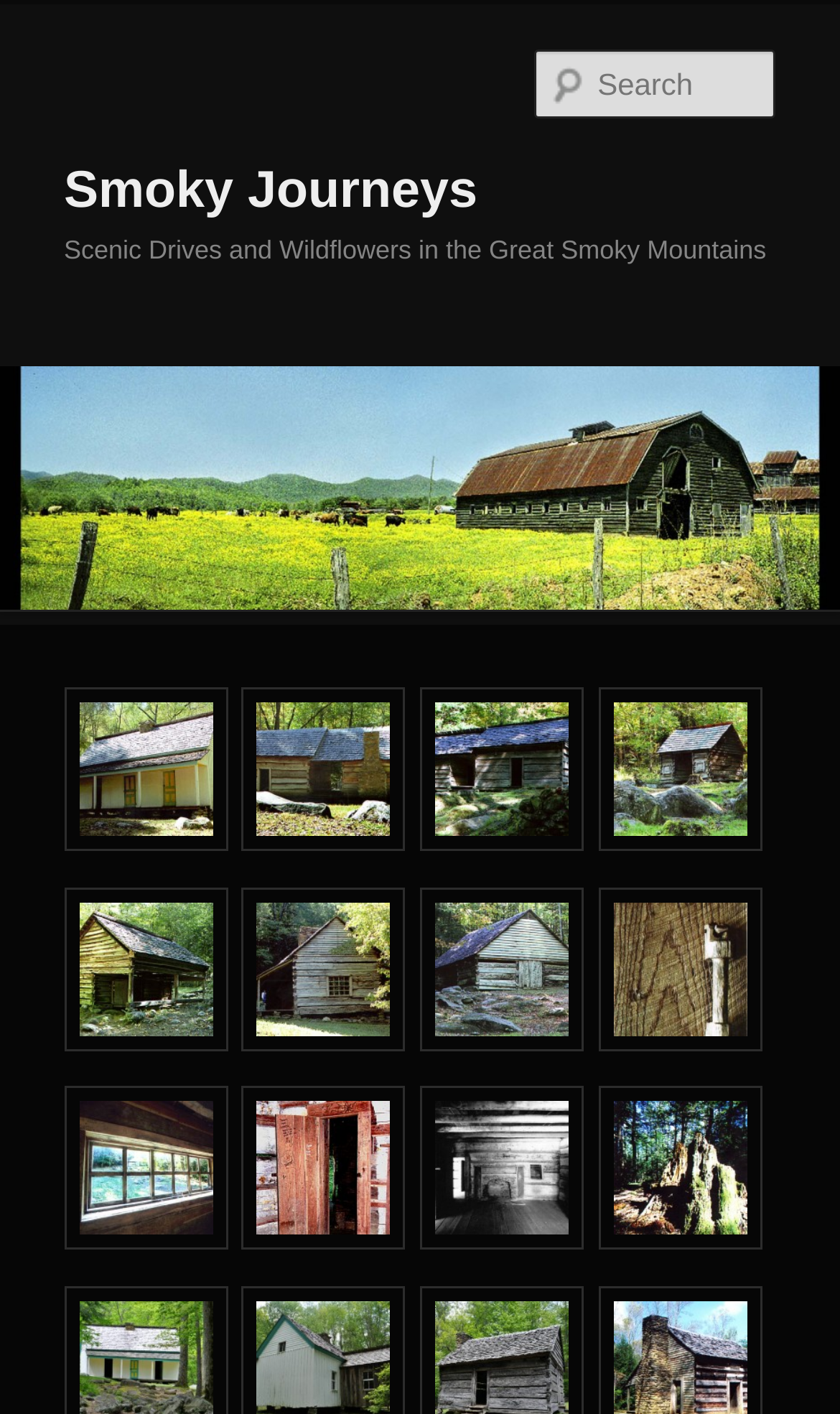Answer the question briefly using a single word or phrase: 
What is the purpose of the textbox?

Search